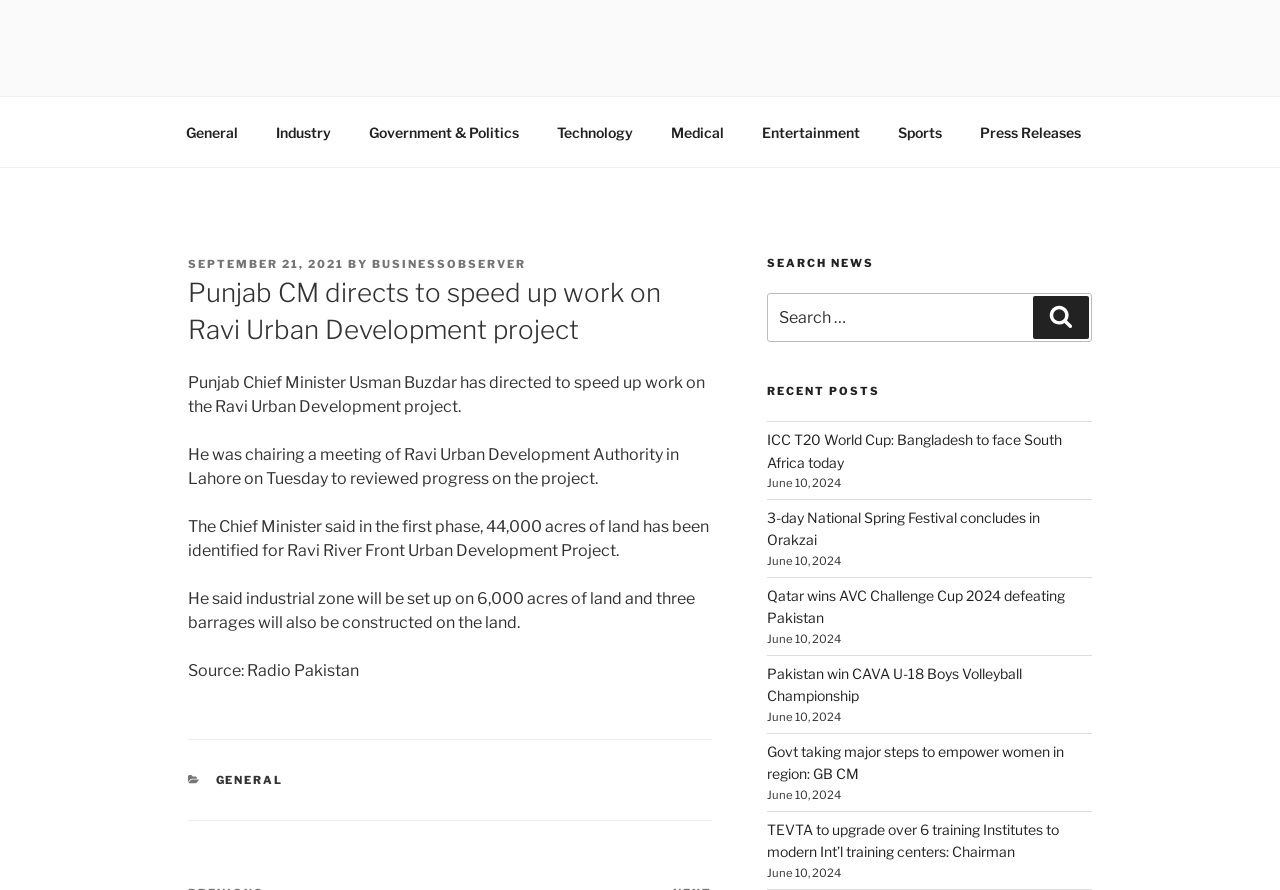Observe the image and answer the following question in detail: How many acres of land has been identified for Ravi River Front Urban Development Project?

The answer can be found in the article section of the webpage, where it is mentioned that 'The Chief Minister said in the first phase, 44,000 acres of land has been identified for Ravi River Front Urban Development Project.'